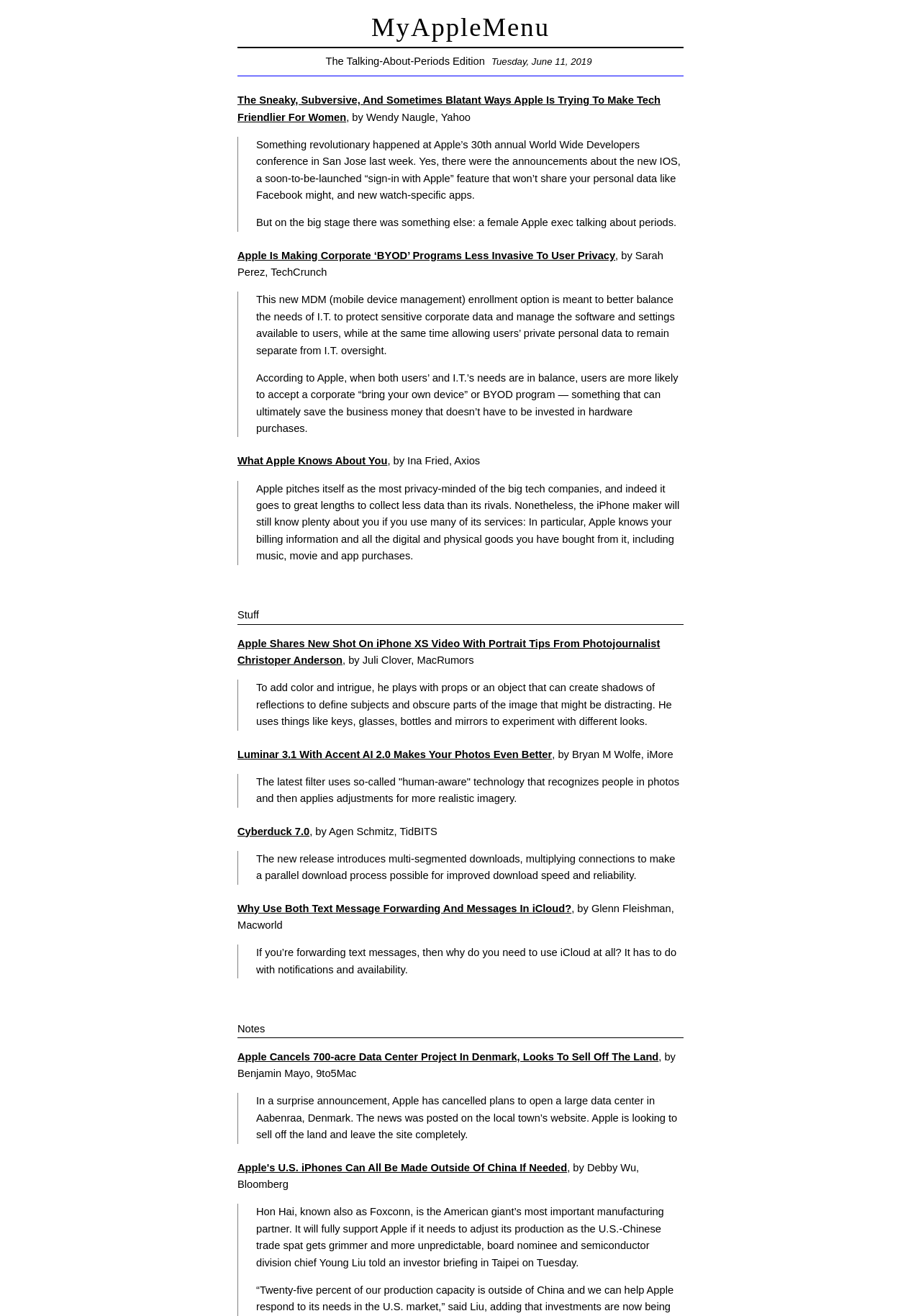Identify the bounding box for the element characterized by the following description: "Cyberduck 7.0".

[0.258, 0.627, 0.336, 0.636]